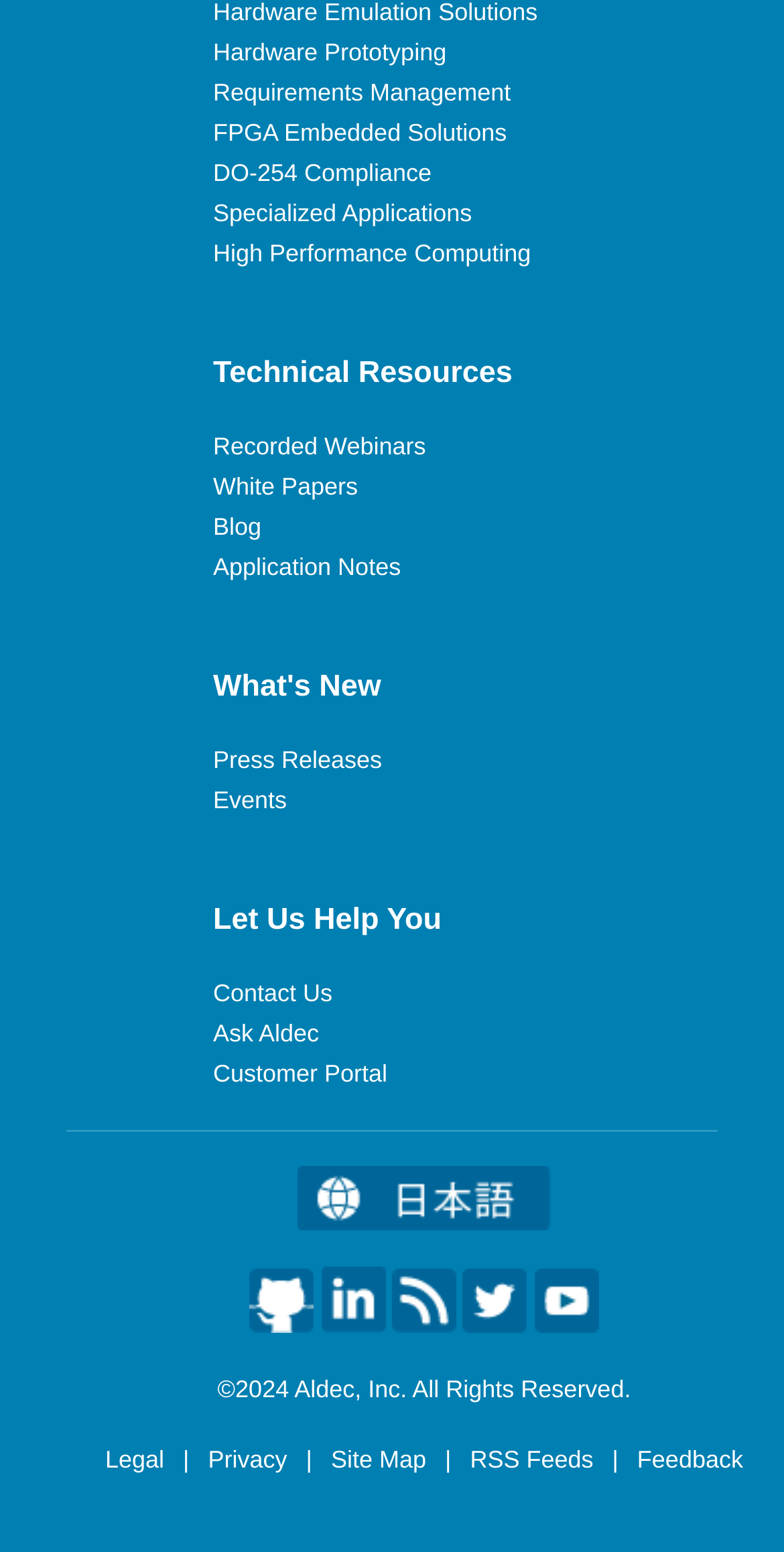What is the name of the company that owns this website?
Use the screenshot to answer the question with a single word or phrase.

Aldec, Inc.